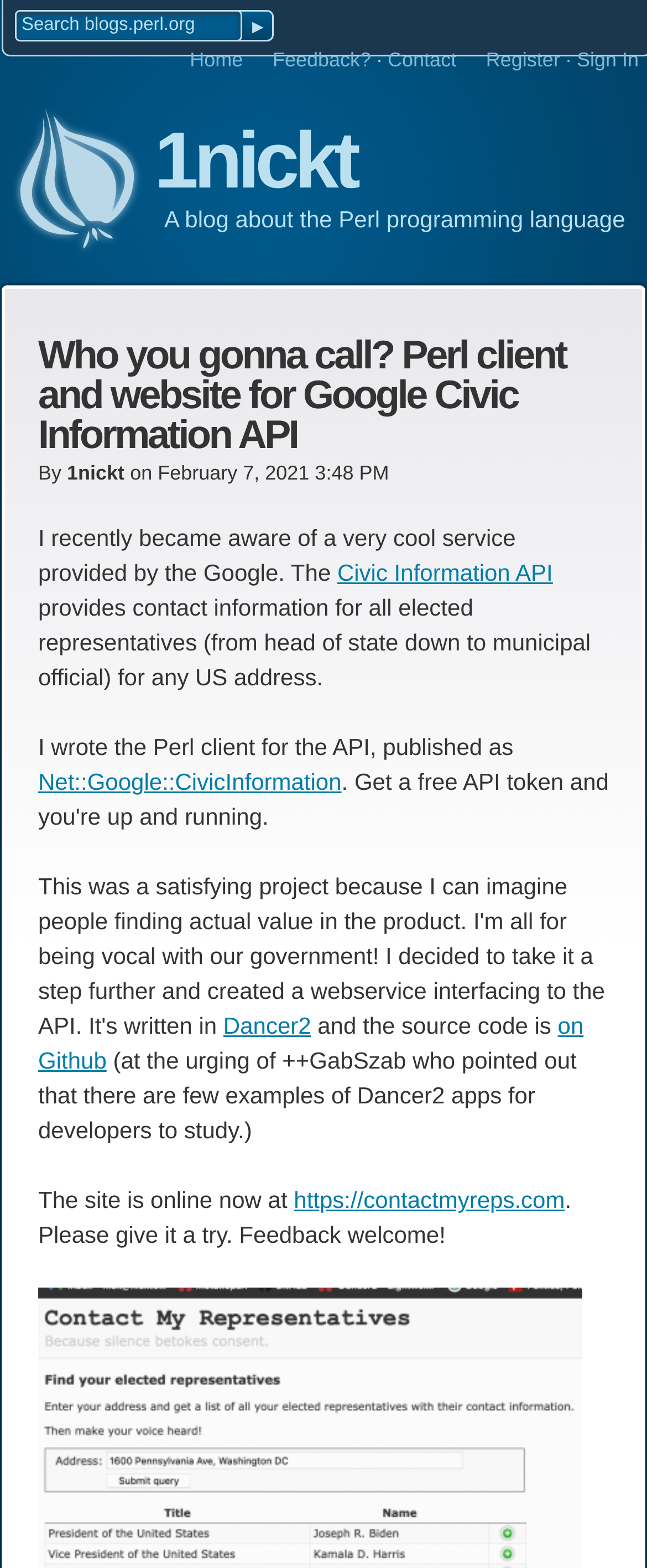Give a detailed account of the webpage's layout and content.

The webpage is a blog post titled "Who you gonna call? Perl client and website for Google Civic Information API" by 1nickt. At the top, there is a search bar with a textbox and a button on the right side. Next to the search bar, there are several links, including "Home", "Feedback?", "Contact", "Register", and "Sign In". 

Below the search bar, there is a heading with the author's name, 1nickt, which is also a link. A brief description of the blog, "A blog about the Perl programming language", is placed to the right of the author's name.

The main content of the blog post starts with a heading that repeats the title of the post. The author introduces a service provided by Google, the Civic Information API, which provides contact information for elected representatives in the US. The author wrote a Perl client for the API and published it as Net::Google::CivicInformation. The source code is available on Github.

The blog post also mentions that the author built a website using Dancer2, a Perl web framework, and the website is now online at https://contactmyreps.com. The author invites readers to try the website and provide feedback.